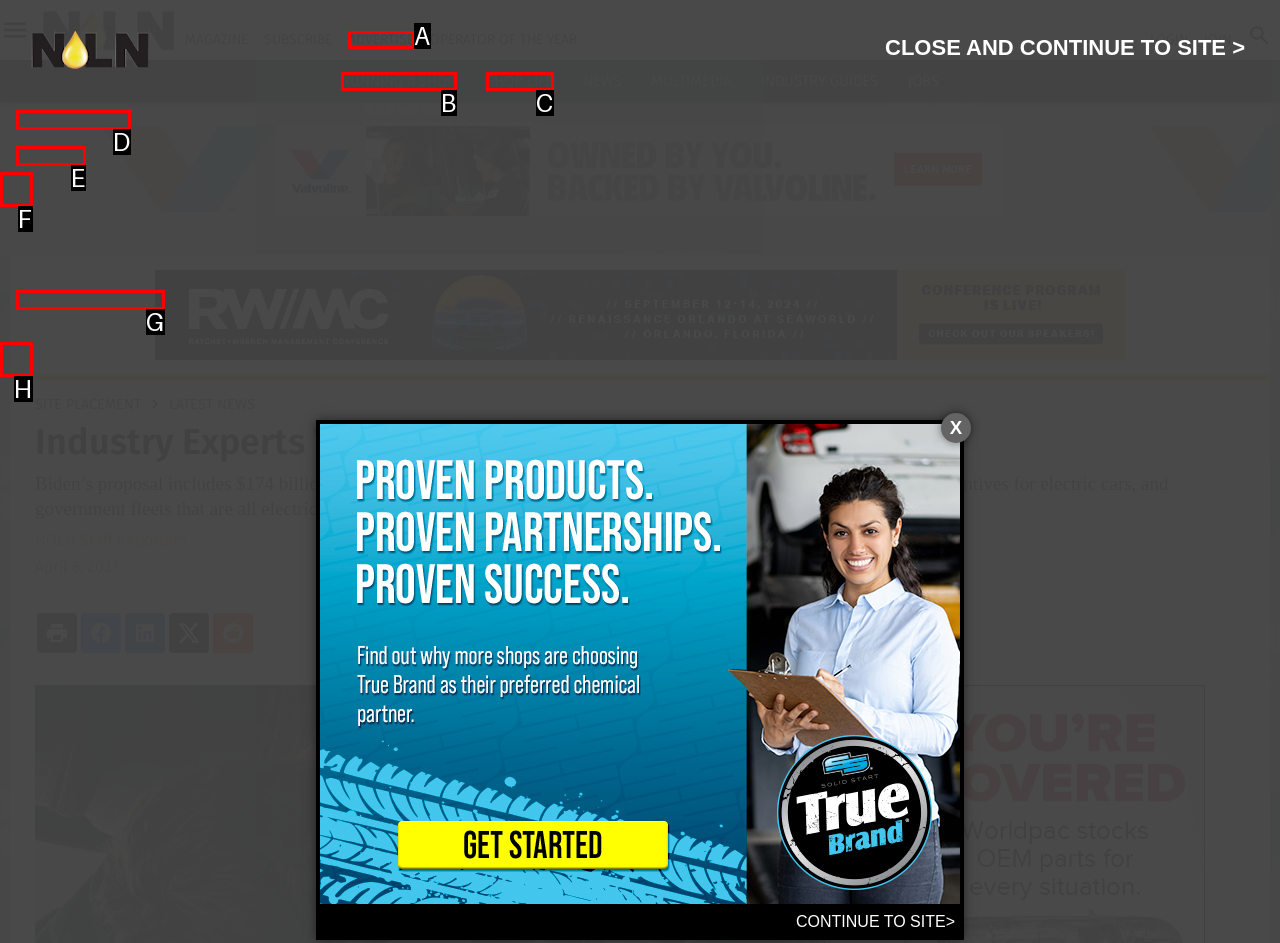Match the description: Running a Shop to the appropriate HTML element. Respond with the letter of your selected option.

D